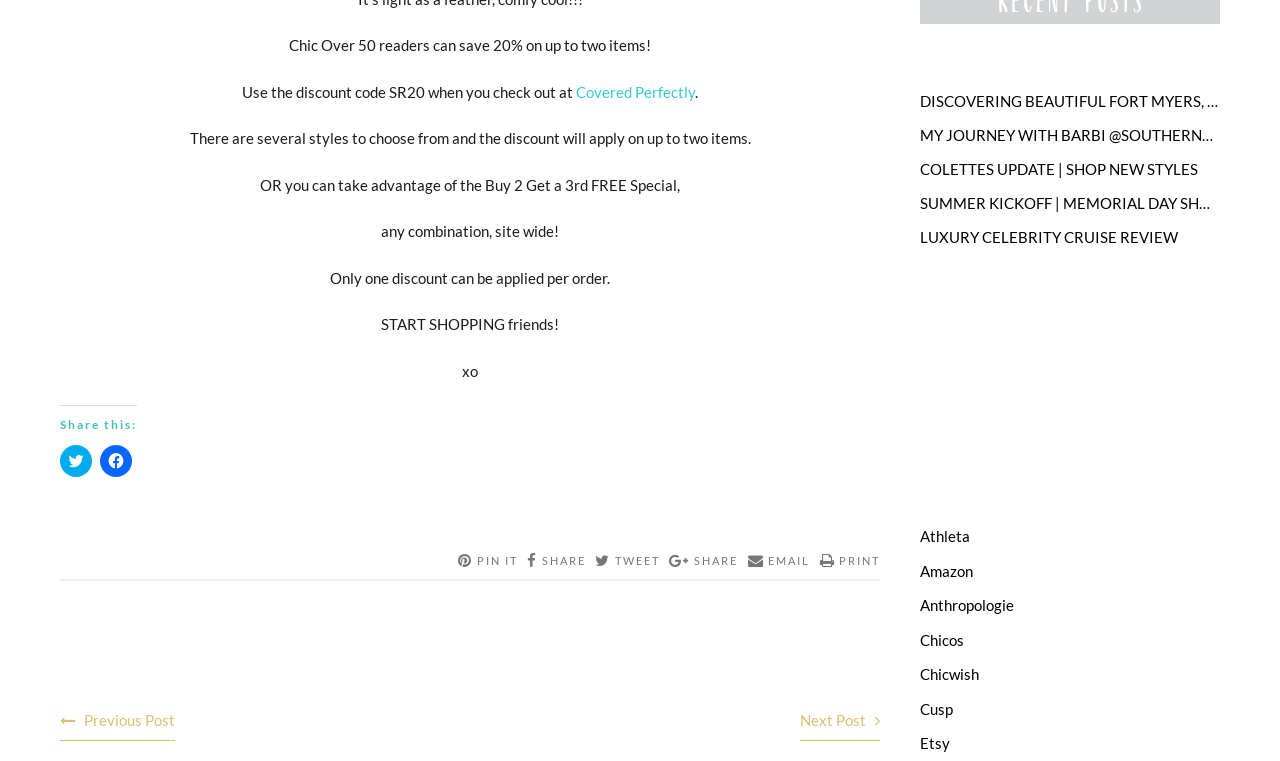What is the purpose of the links at the bottom of the page?
Refer to the screenshot and respond with a concise word or phrase.

to share the post